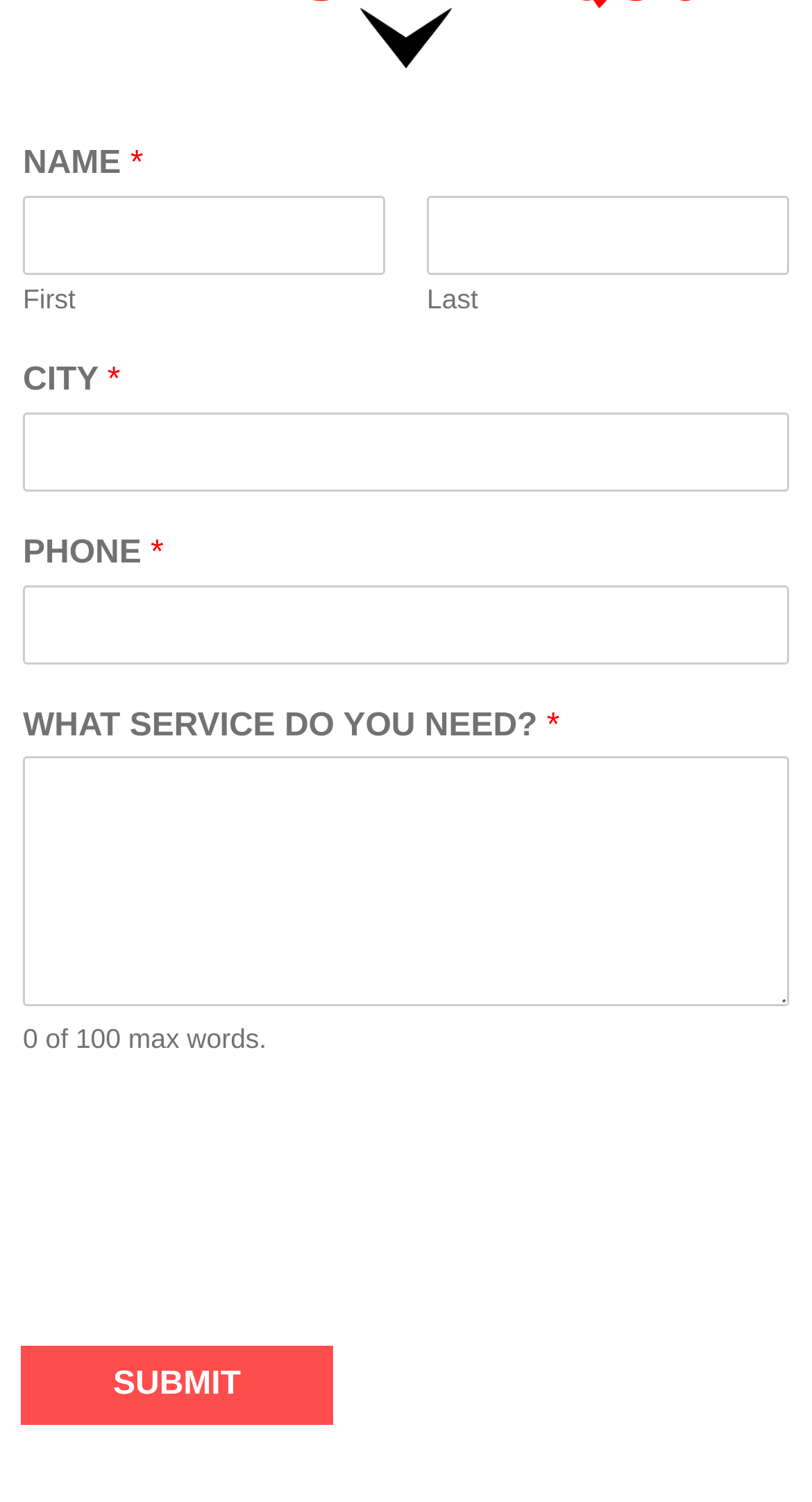Provide a one-word or one-phrase answer to the question:
What is the maximum number of words allowed in the 'WHAT SERVICE DO YOU NEED?' textbox?

100